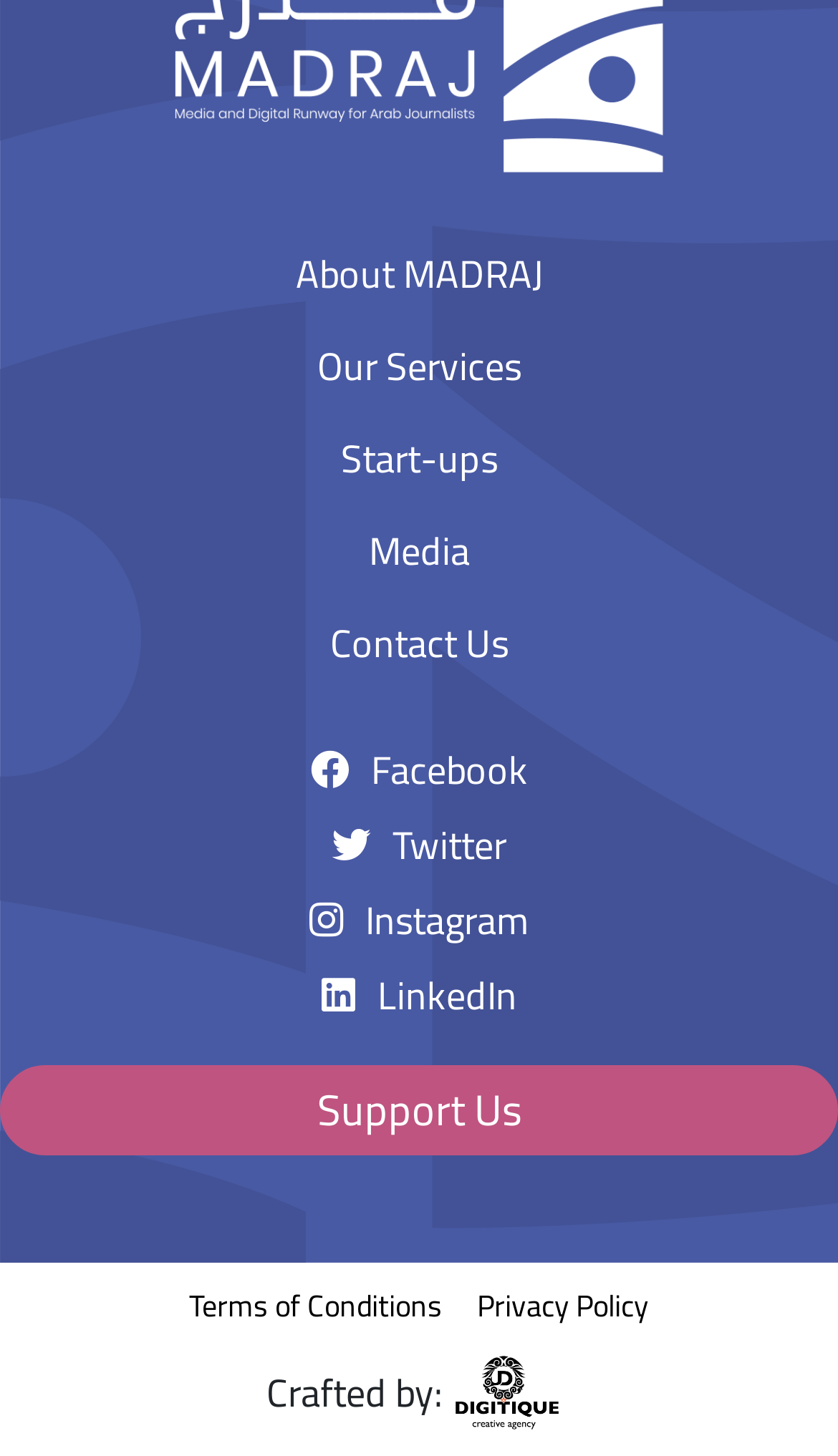What is the first menu item in the footer?
Relying on the image, give a concise answer in one word or a brief phrase.

About MADRAJ